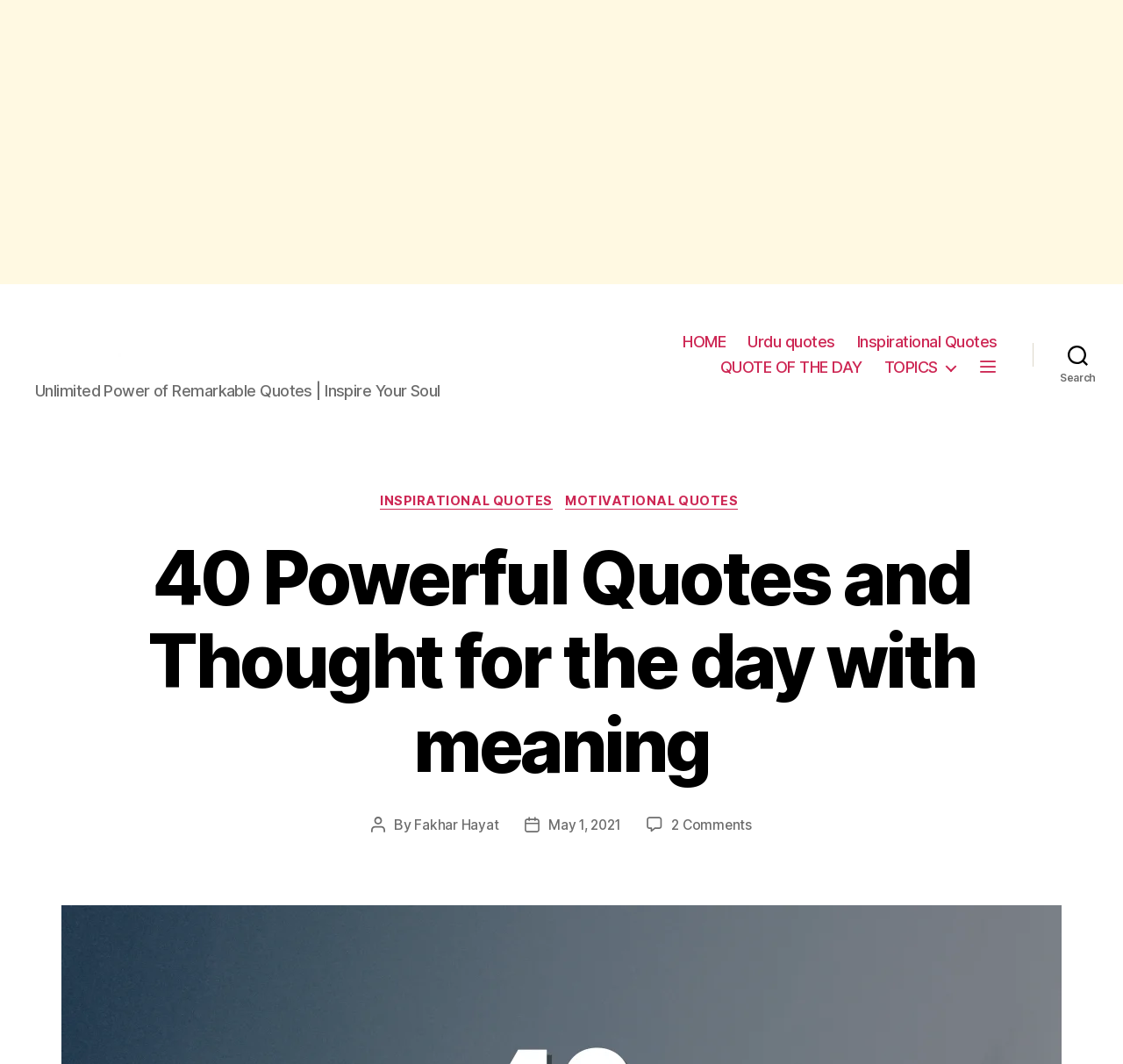Show the bounding box coordinates of the region that should be clicked to follow the instruction: "view inspirational quotes."

[0.337, 0.479, 0.492, 0.495]